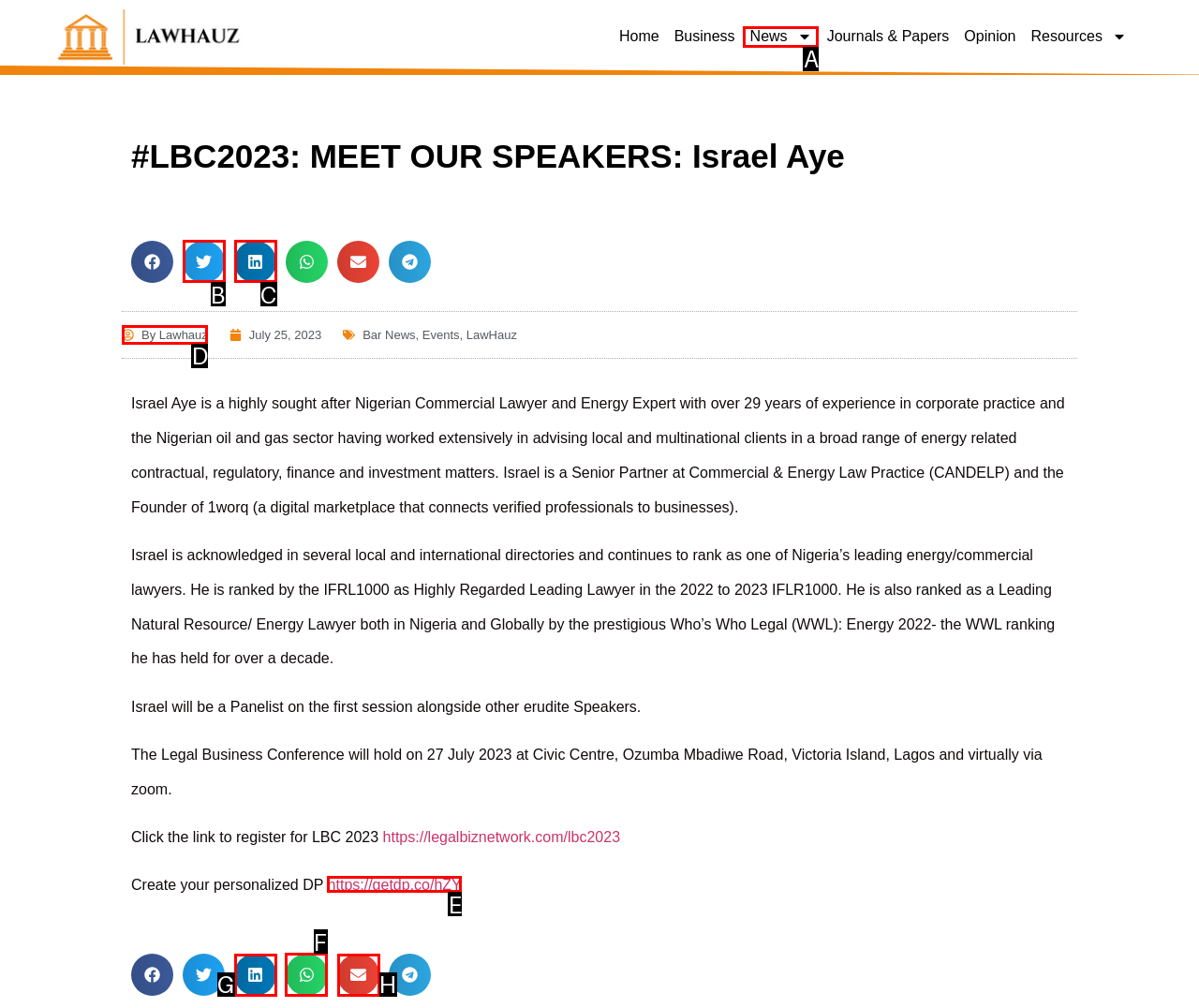Determine the letter of the UI element that you need to click to perform the task: Share on whatsapp.
Provide your answer with the appropriate option's letter.

F